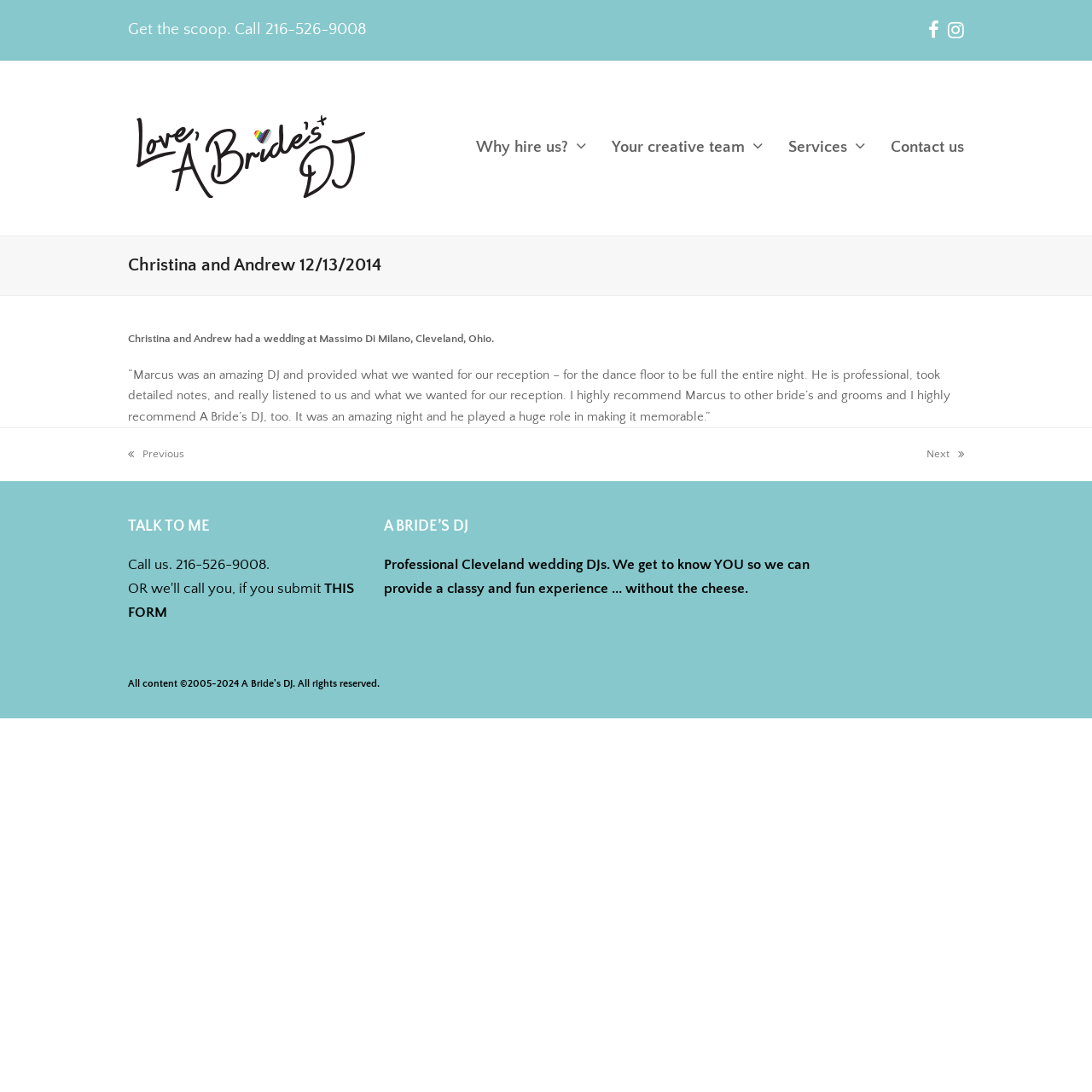Provide the bounding box coordinates of the HTML element this sentence describes: "Contact us". The bounding box coordinates consist of four float numbers between 0 and 1, i.e., [left, top, right, bottom].

[0.804, 0.116, 0.895, 0.155]